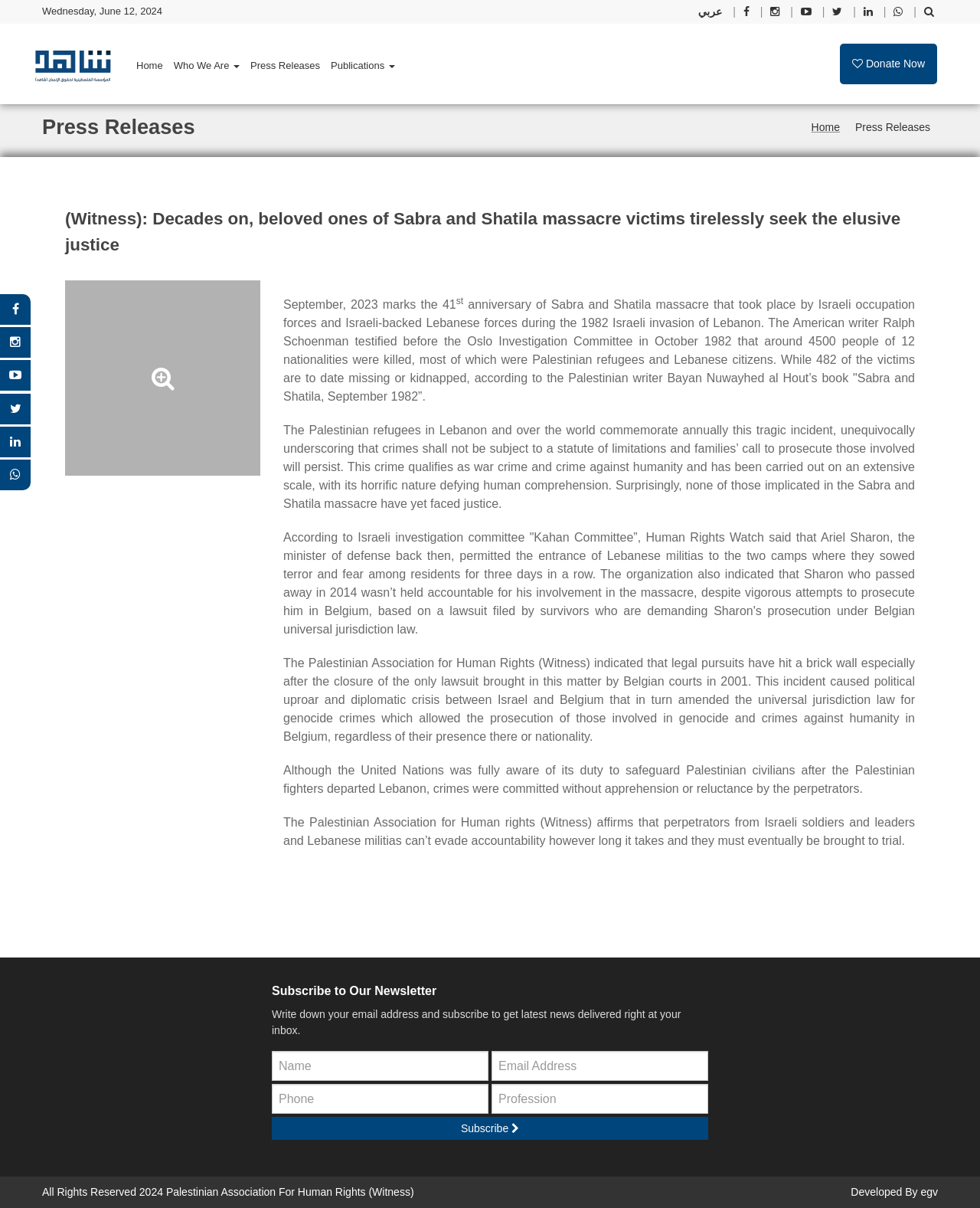What can be done to get latest news from the organization?
Use the information from the screenshot to give a comprehensive response to the question.

The webpage provides a section to subscribe to the newsletter, where it says 'Write down your email address and subscribe to get latest news delivered right at your inbox'.